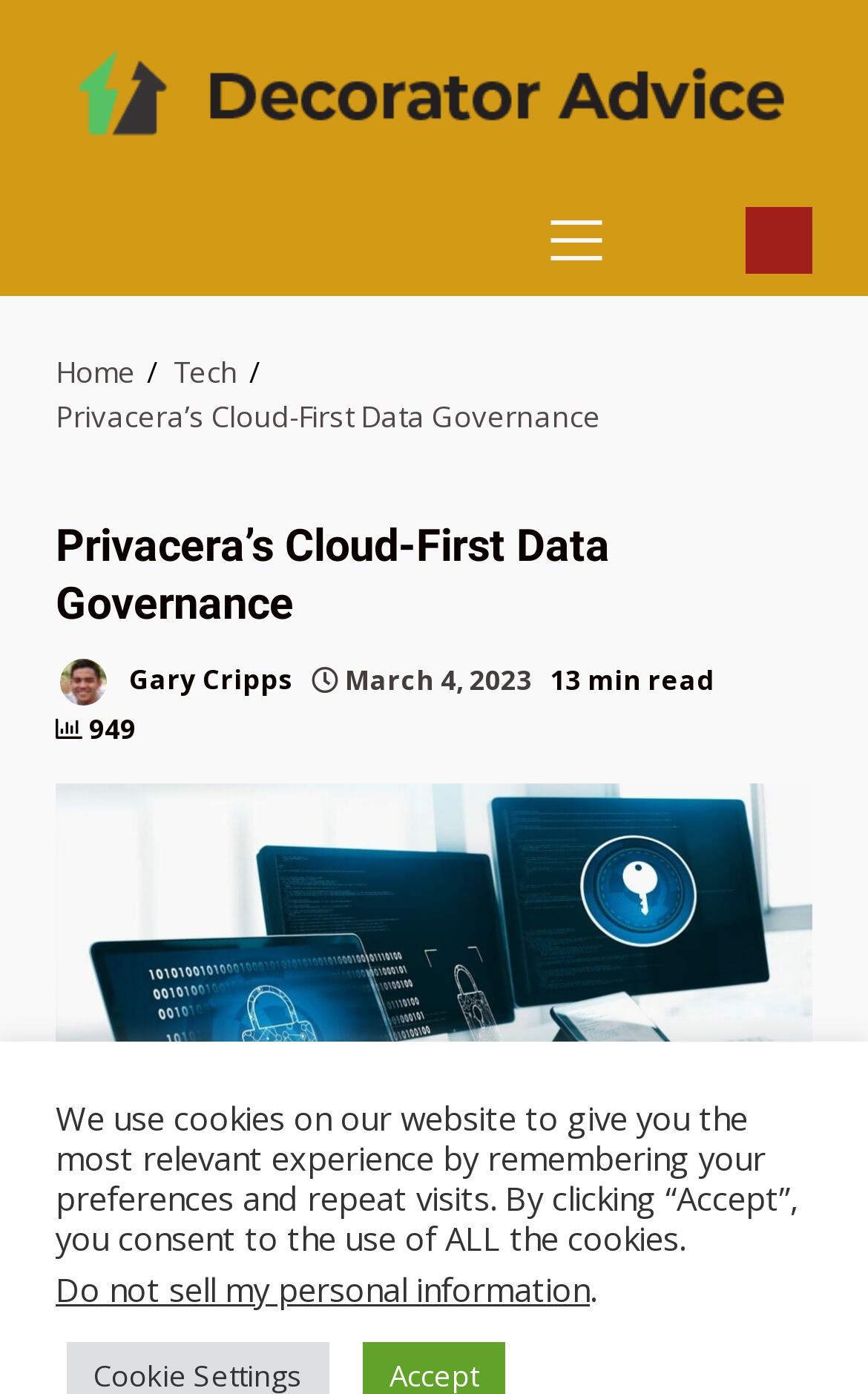Analyze the image and give a detailed response to the question:
What is the primary menu button's status?

I determined the status of the primary menu button by looking at its properties, which show that it is not expanded.